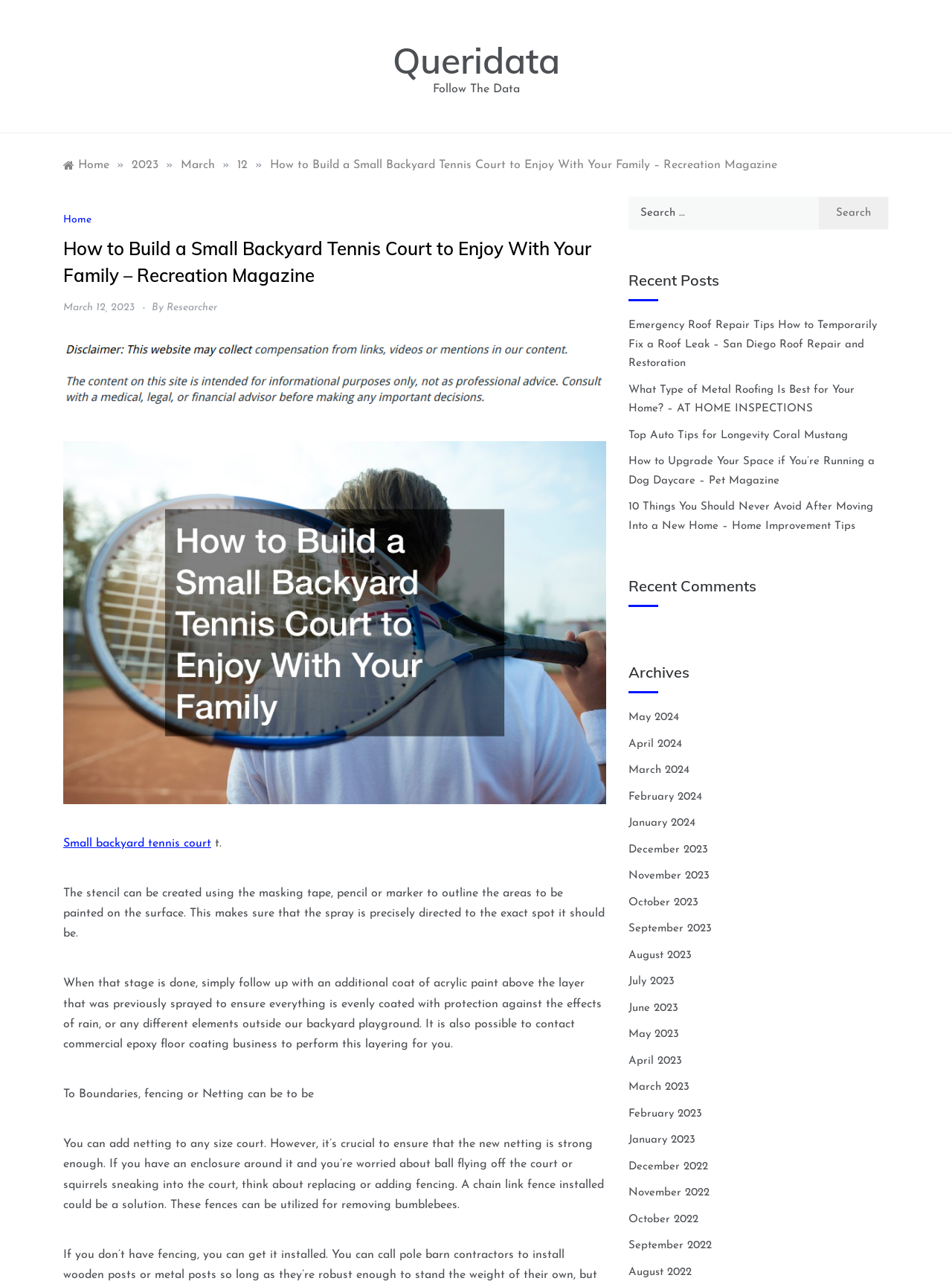How many recent posts are listed on the webpage?
Answer with a single word or phrase by referring to the visual content.

5